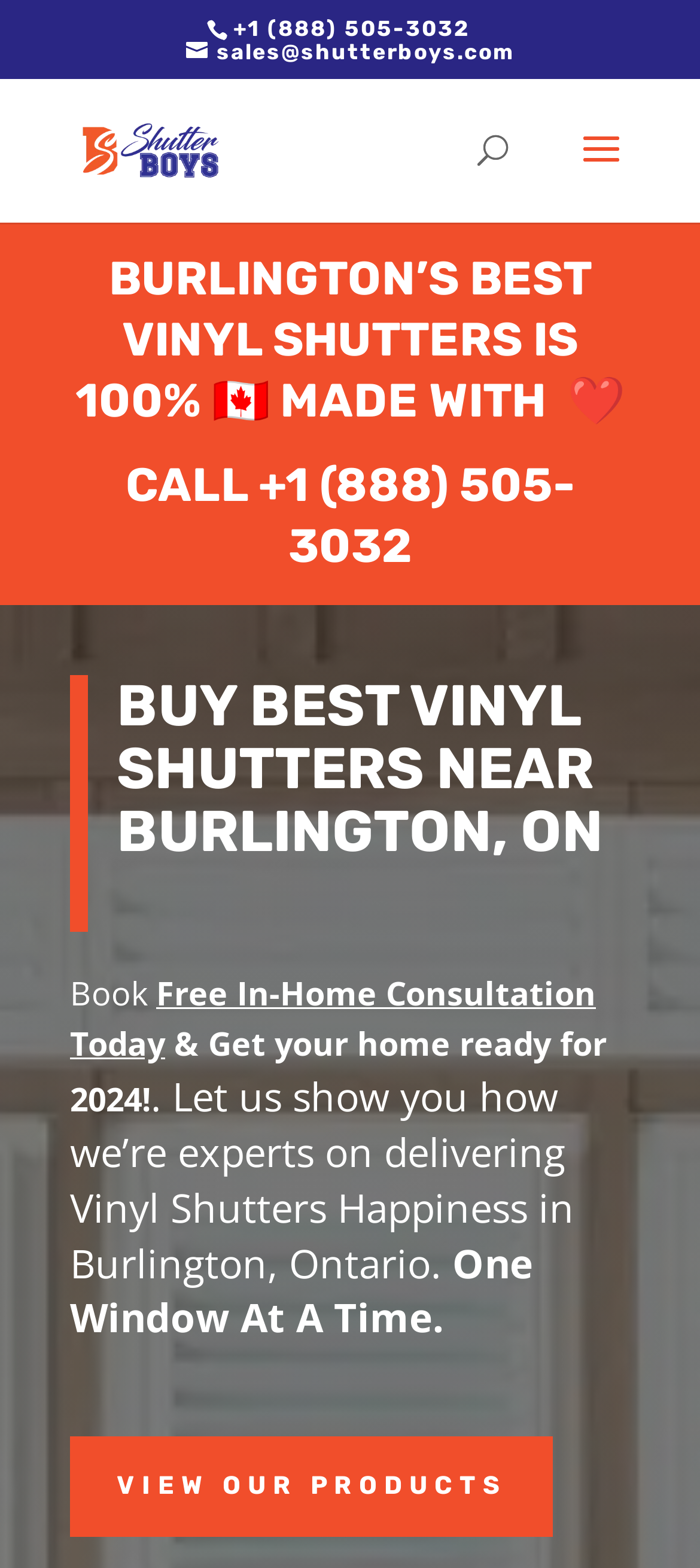Answer the following inquiry with a single word or phrase:
What is the call to action for booking a consultation?

Book